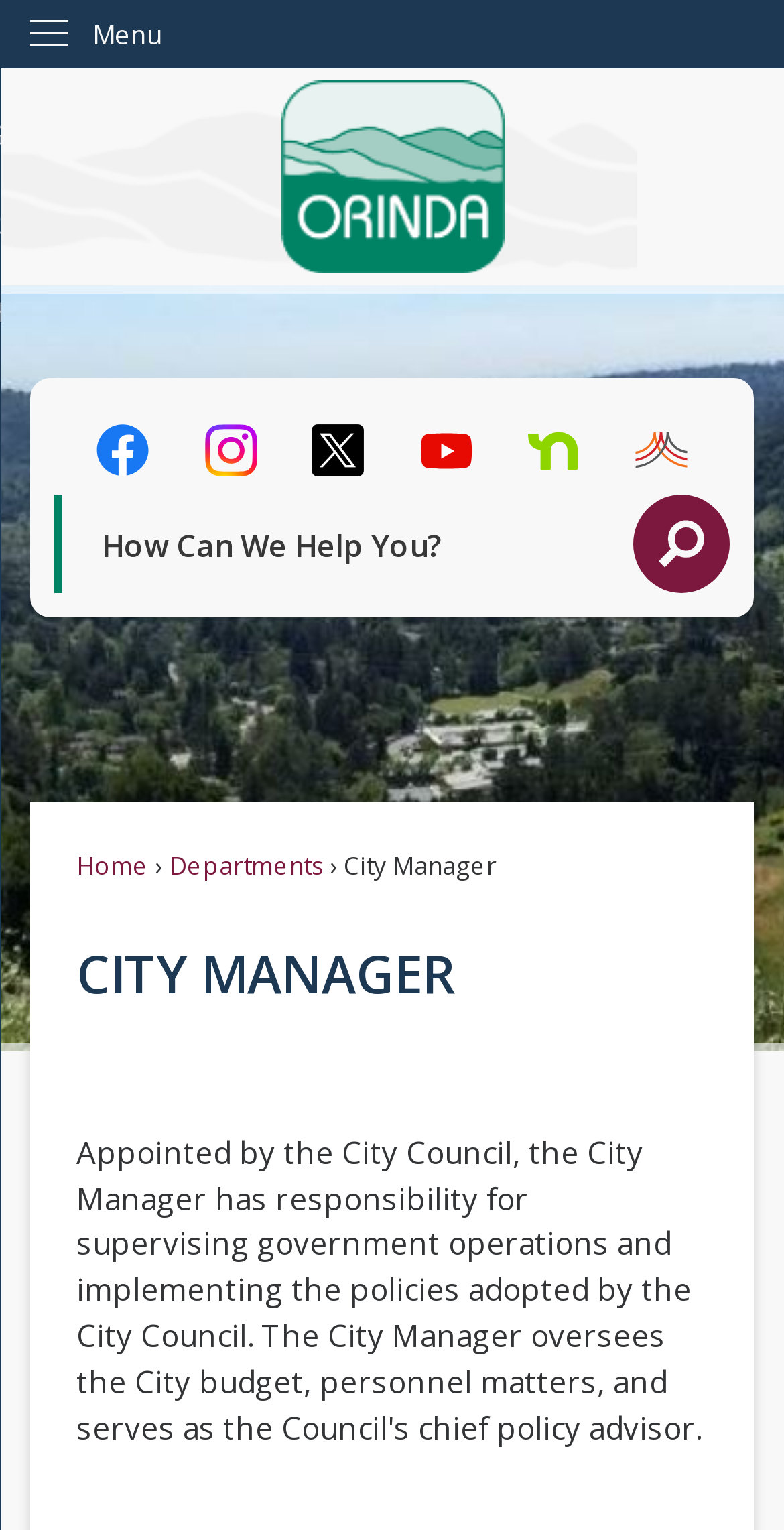Please specify the bounding box coordinates for the clickable region that will help you carry out the instruction: "Skip to main content".

[0.0, 0.0, 0.044, 0.023]